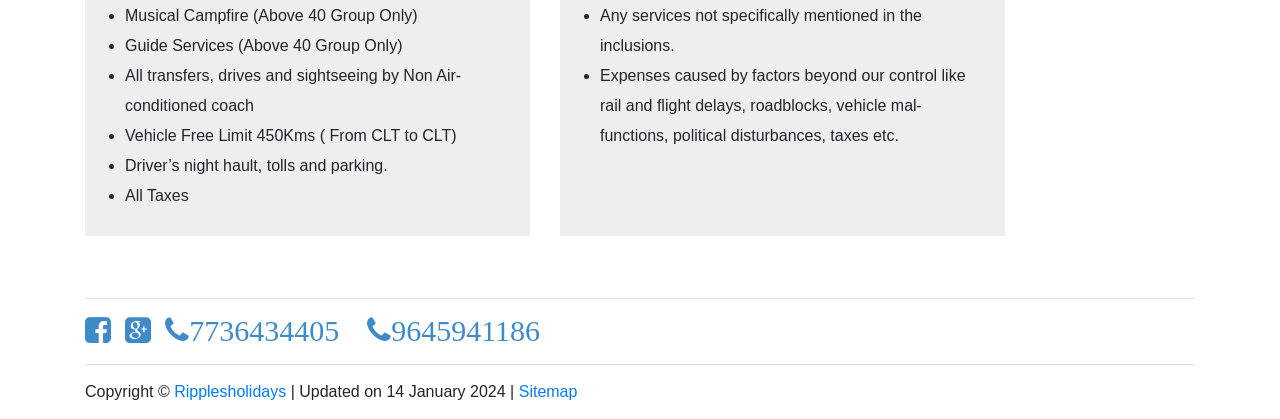Use a single word or phrase to answer the question: What is the purpose of the separator element?

To separate content